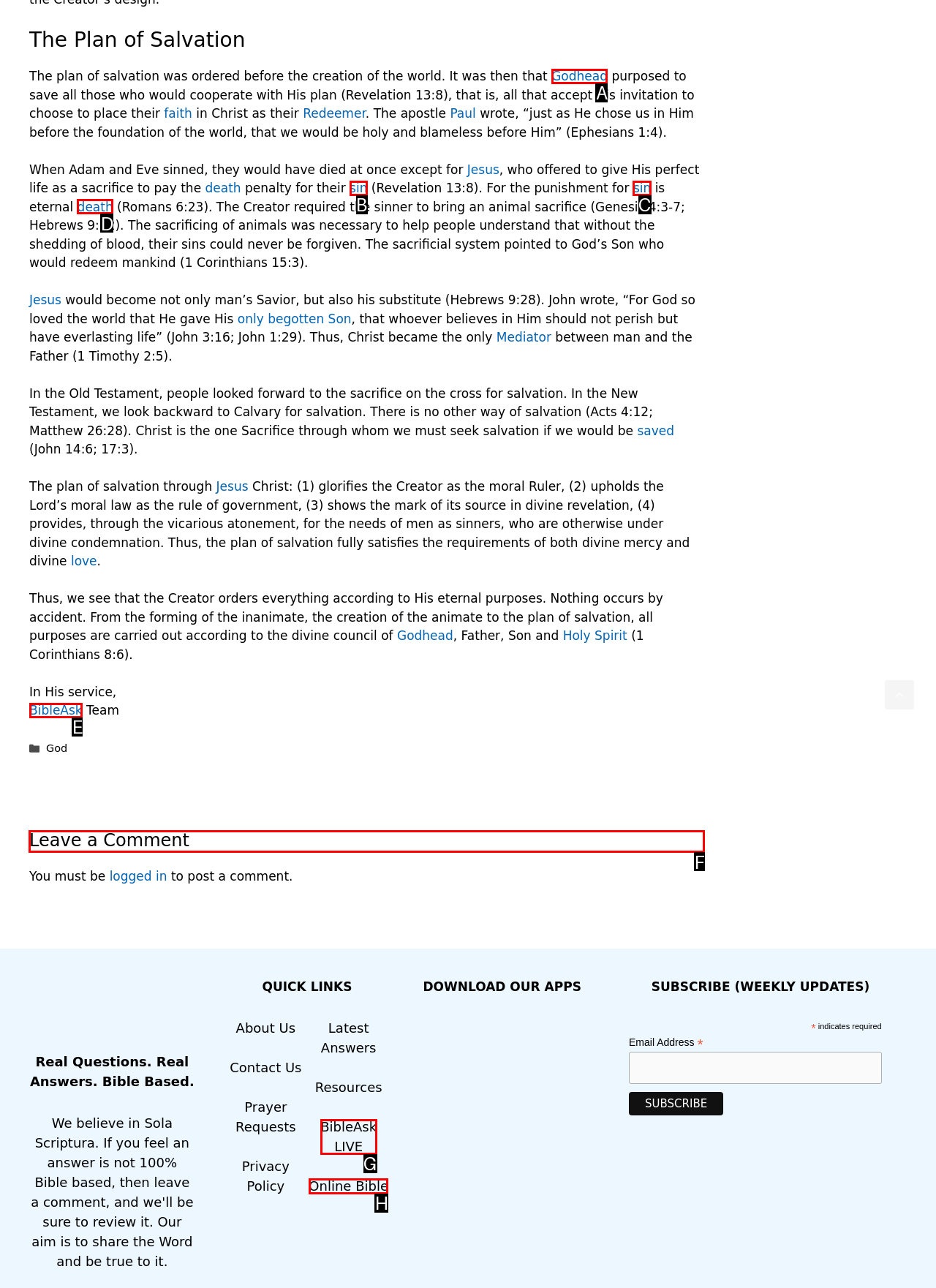Identify which HTML element to click to fulfill the following task: Click the 'Leave a Comment' heading. Provide your response using the letter of the correct choice.

F